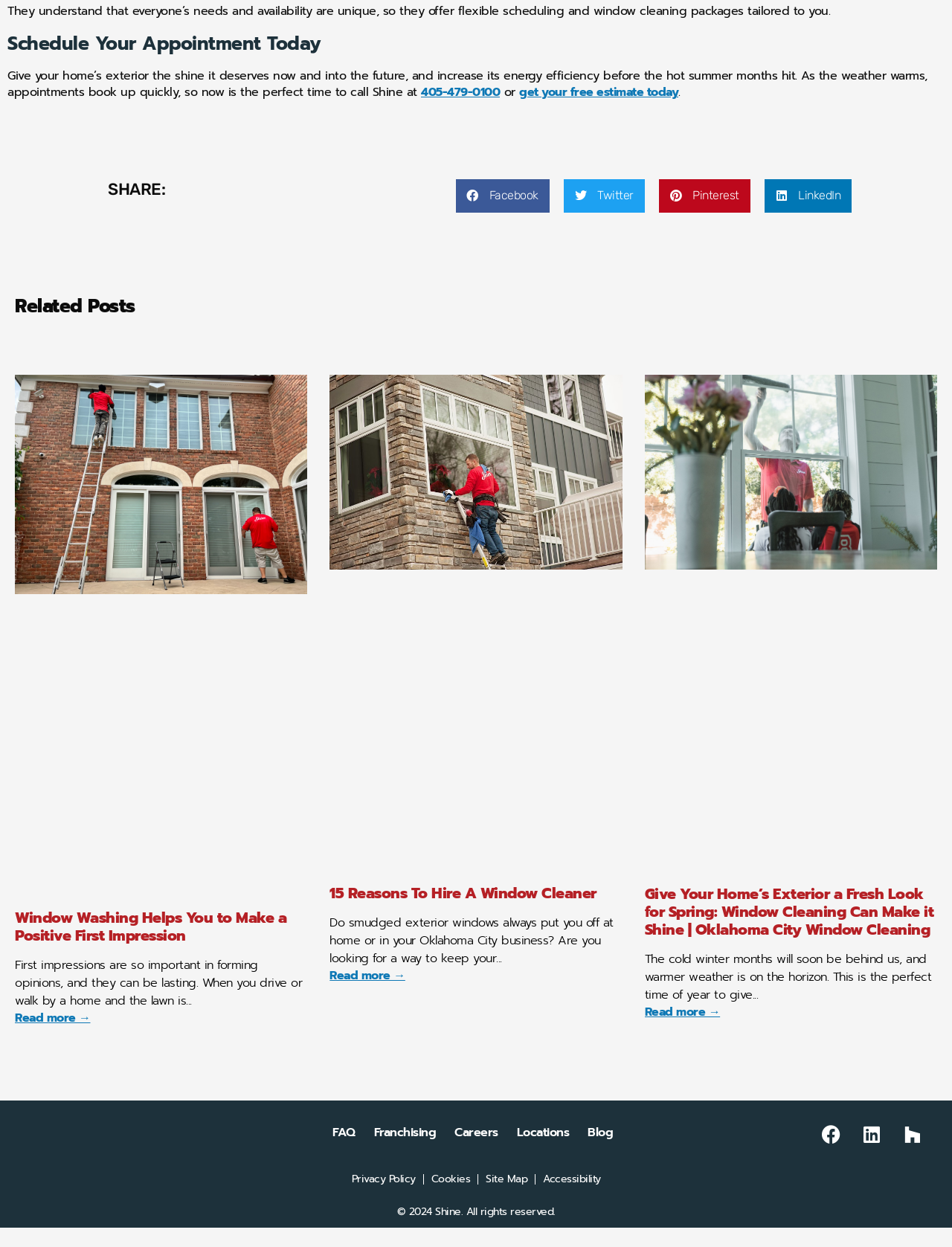Please find the bounding box coordinates of the element that must be clicked to perform the given instruction: "Call Shine at 405-479-0100". The coordinates should be four float numbers from 0 to 1, i.e., [left, top, right, bottom].

[0.442, 0.082, 0.525, 0.096]